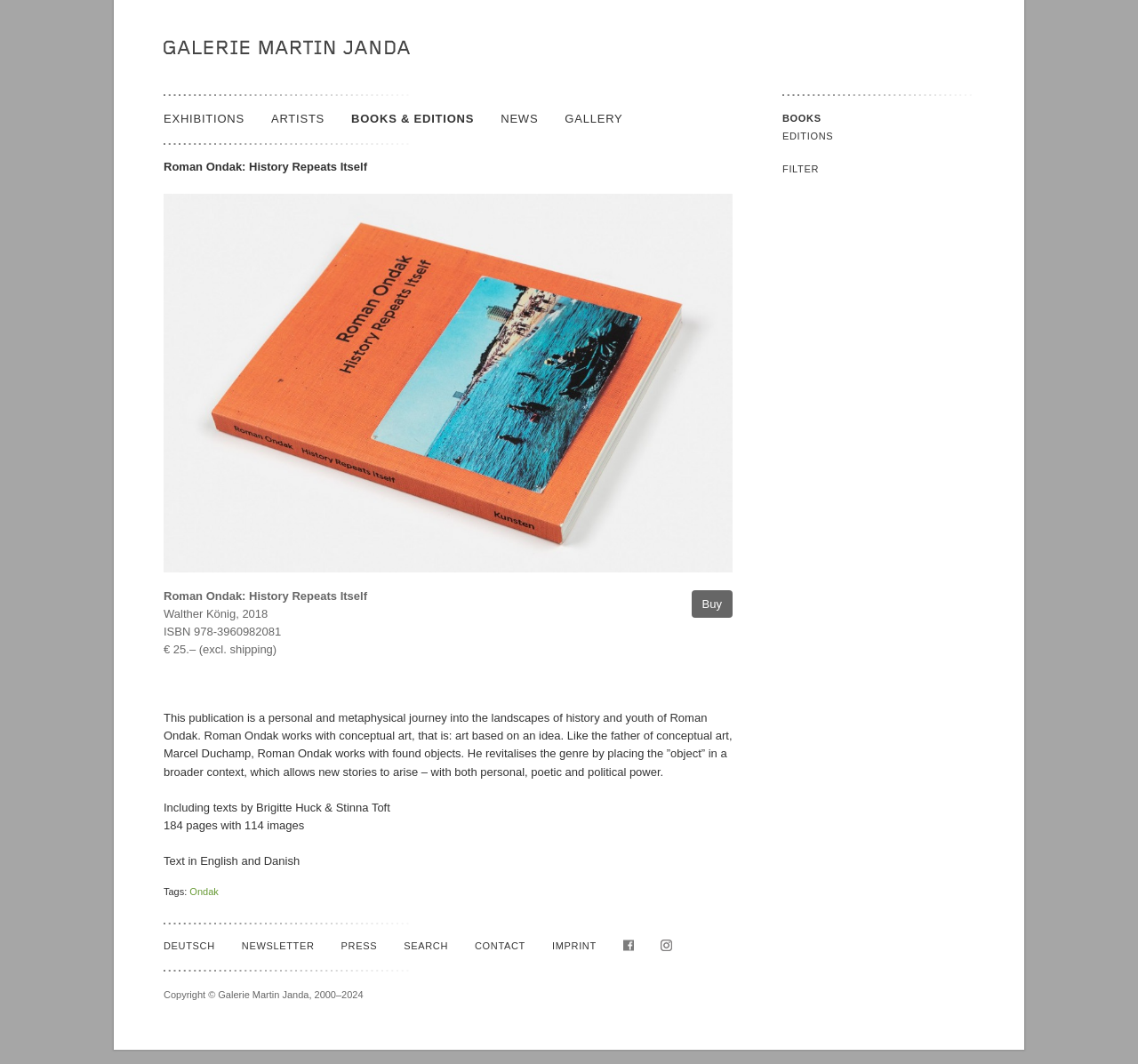Can you identify the bounding box coordinates of the clickable region needed to carry out this instruction: 'Buy the book'? The coordinates should be four float numbers within the range of 0 to 1, stated as [left, top, right, bottom].

[0.607, 0.555, 0.644, 0.581]